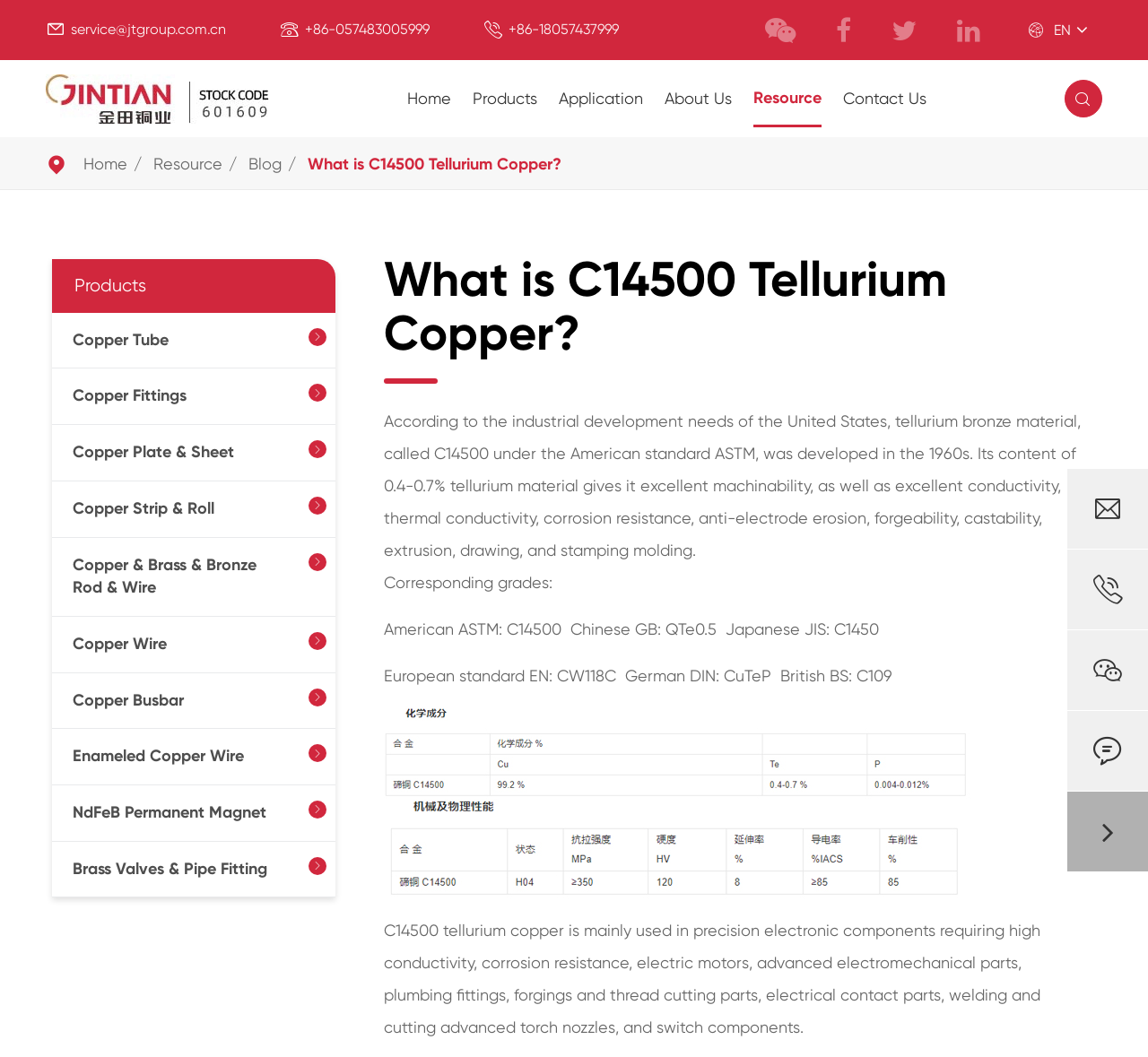What is the company name in the top-left corner?
Based on the image, provide a one-word or brief-phrase response.

Ningbo Jintian Copper (Group) Co., Ltd.